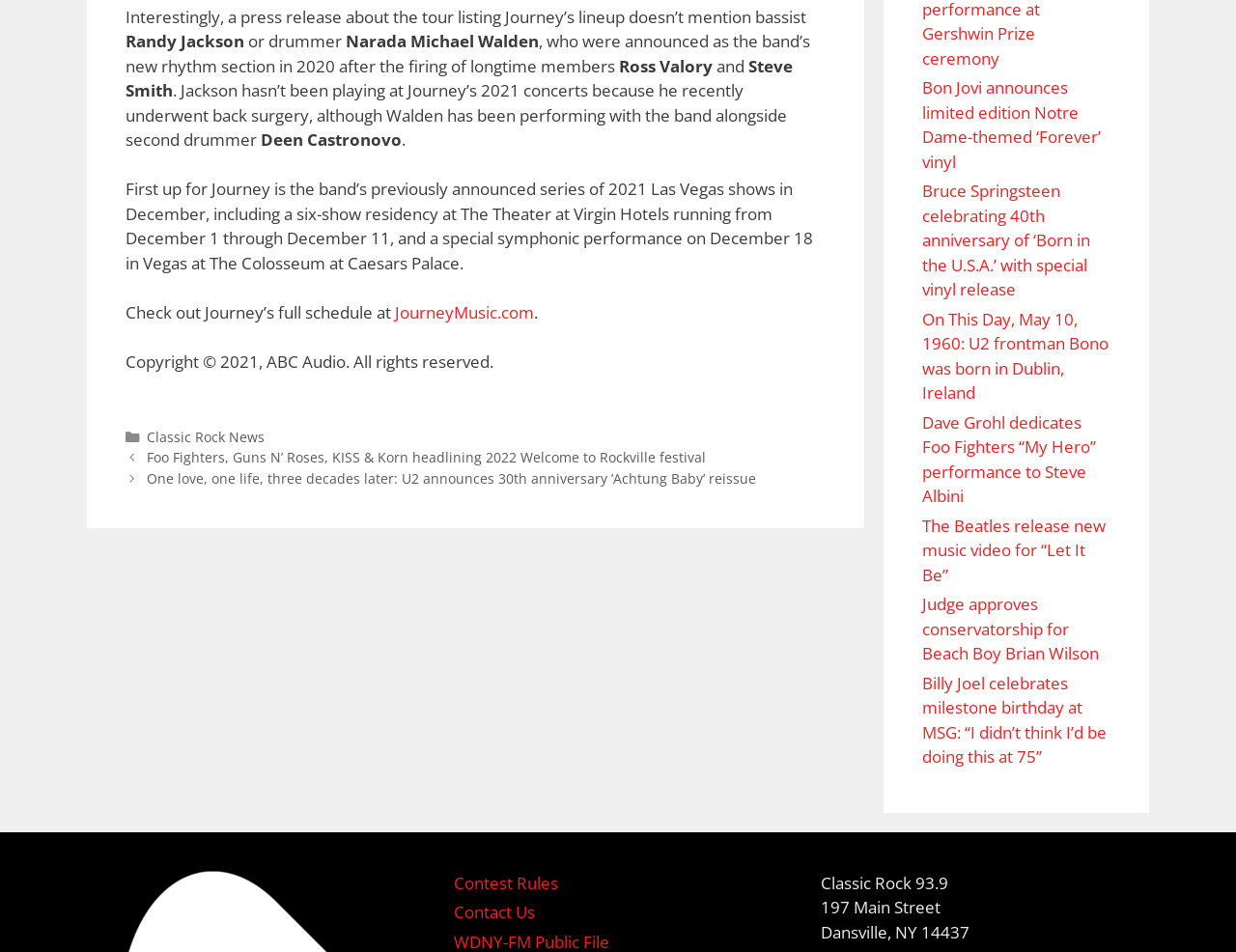Determine the bounding box coordinates for the clickable element required to fulfill the instruction: "Contact Us". Provide the coordinates as four float numbers between 0 and 1, i.e., [left, top, right, bottom].

[0.367, 0.946, 0.433, 0.97]